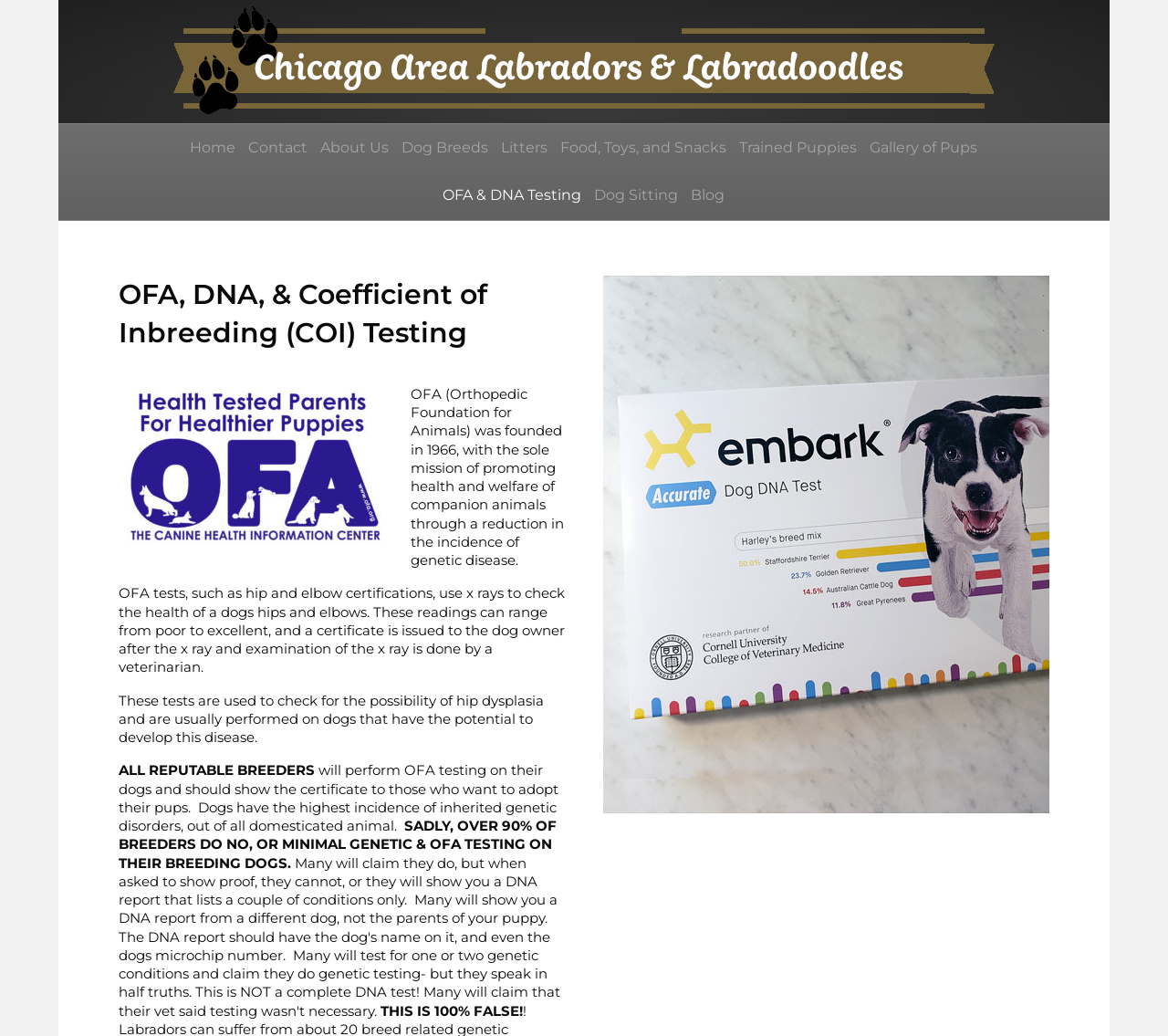What is the topic of the webpage?
Kindly offer a comprehensive and detailed response to the question.

The webpage is about OFA (Orthopedic Foundation for Animals) and DNA testing, specifically discussing the importance of these tests for dog breeders and the health of companion animals.